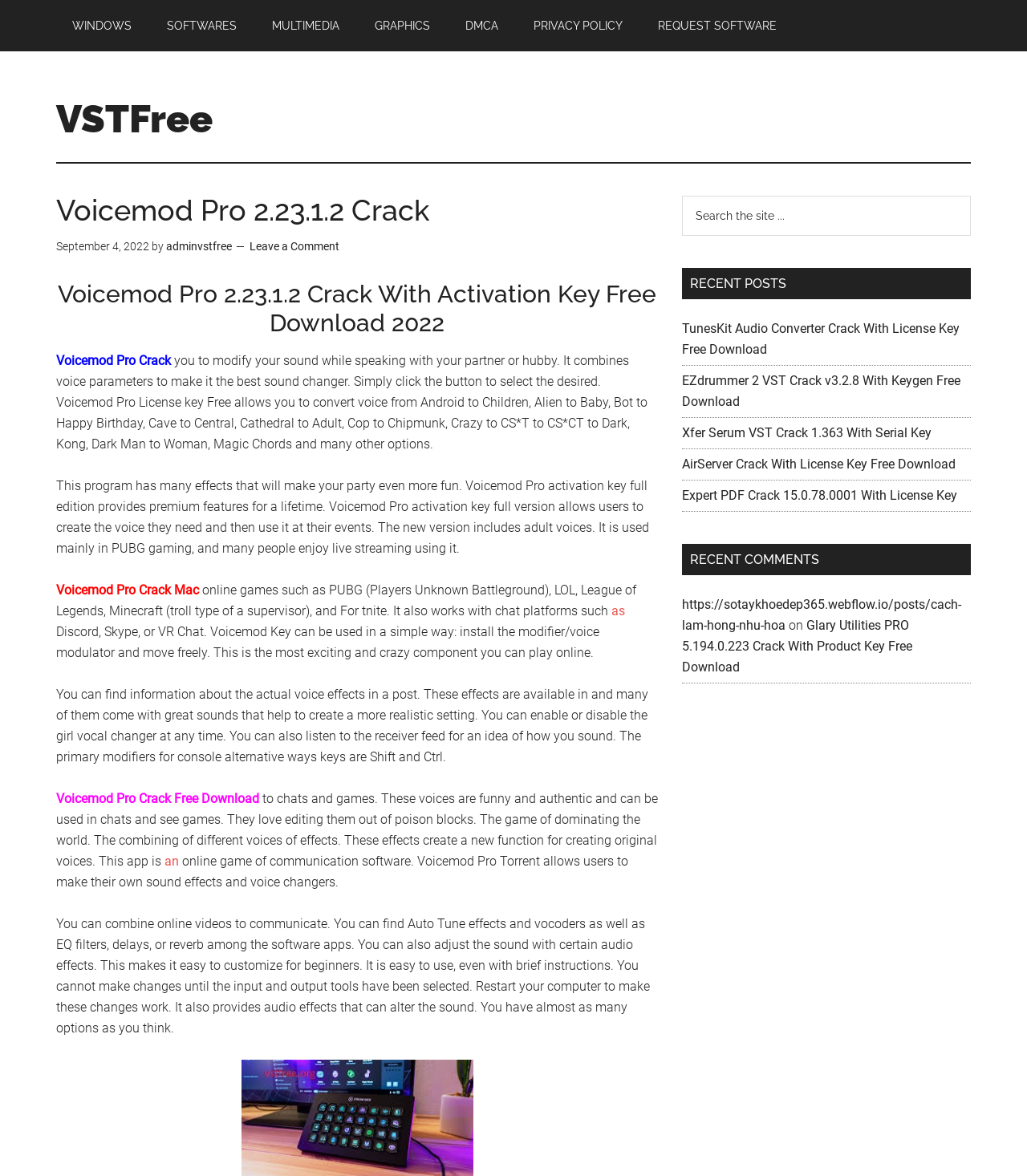Given the element description, predict the bounding box coordinates in the format (top-left x, top-left y, bottom-right x, bottom-right y). Make sure all values are between 0 and 1. Here is the element description: adminvstfree

[0.162, 0.204, 0.226, 0.215]